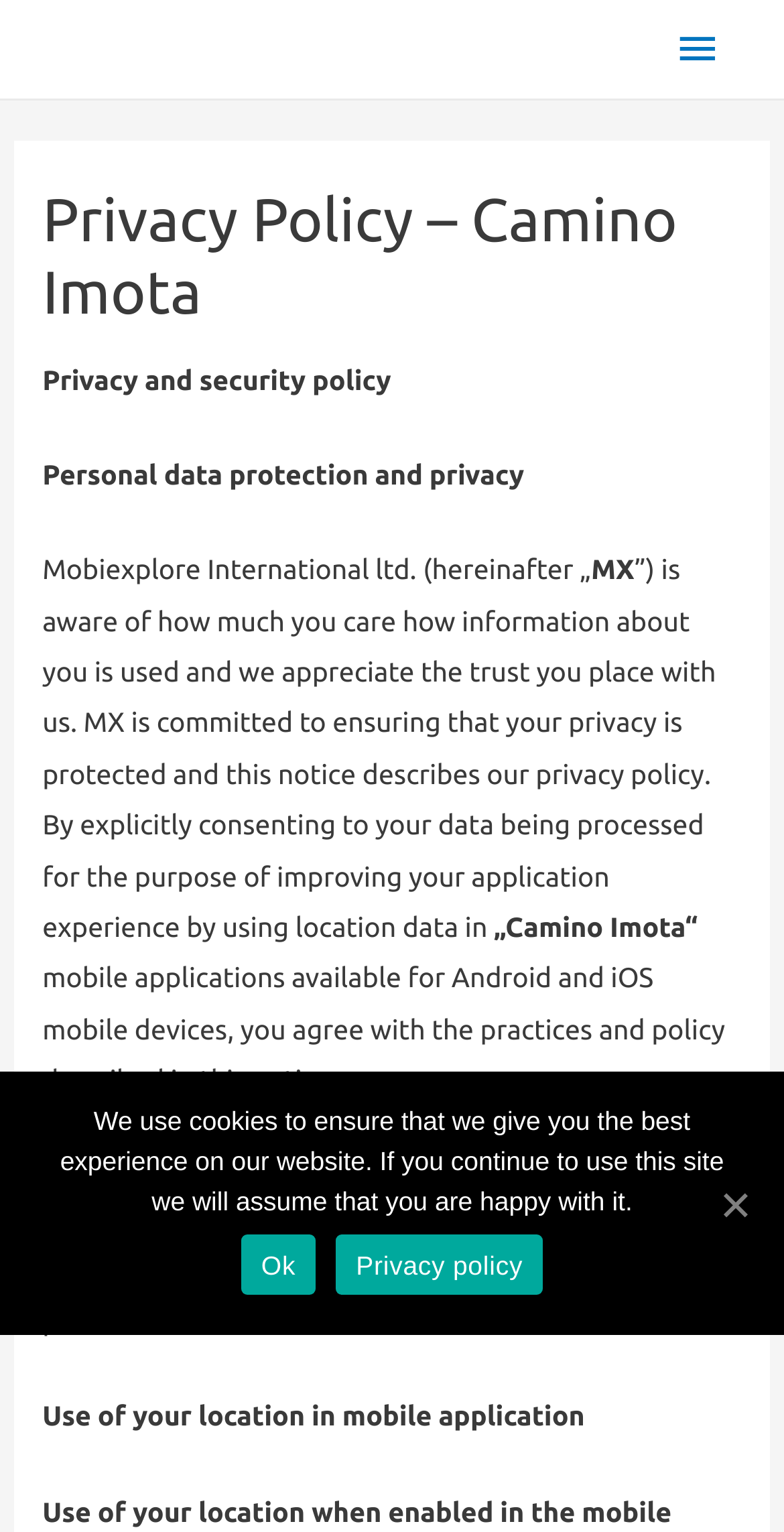Generate the main heading text from the webpage.

Privacy Policy – Camino Imota